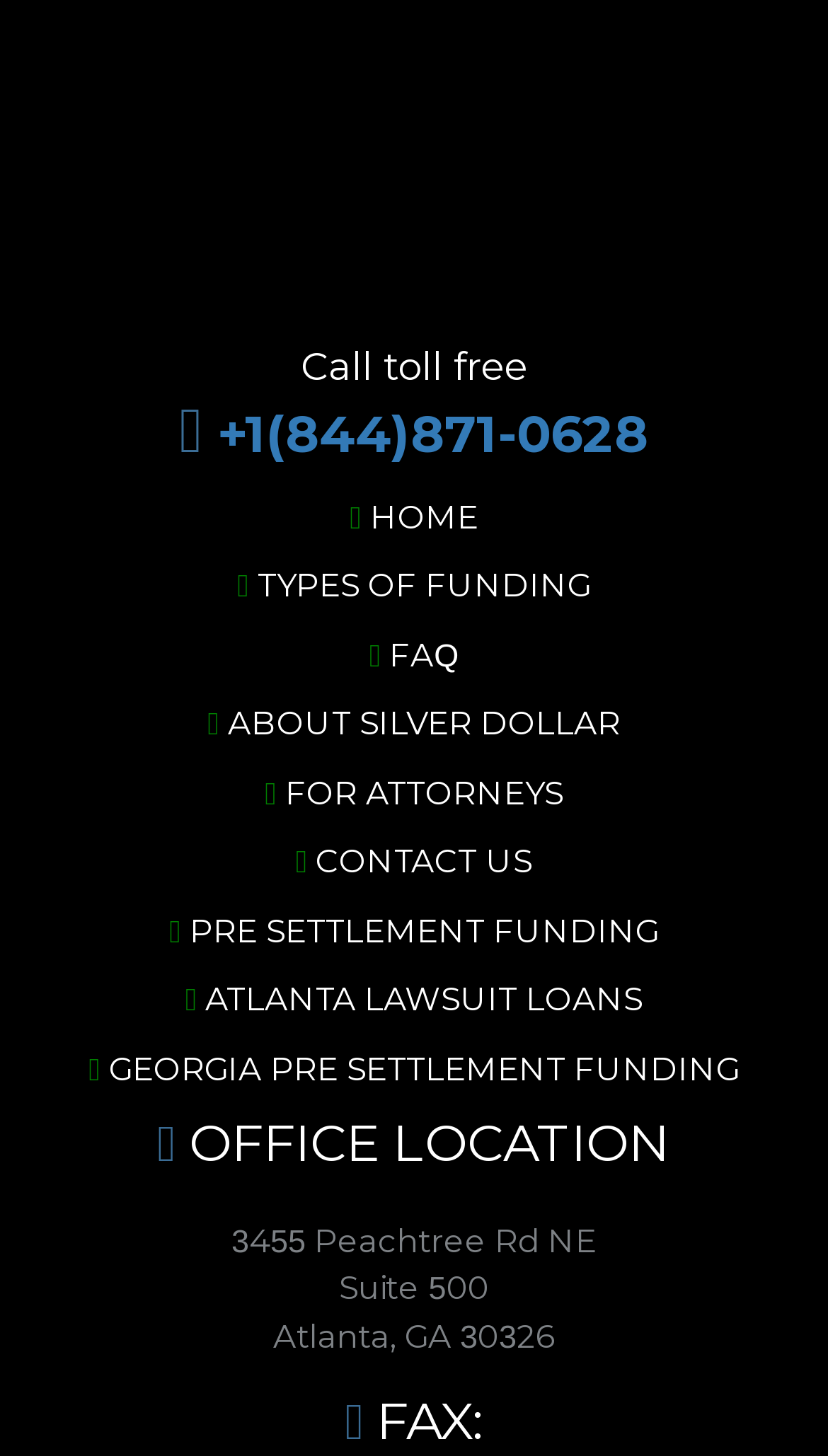Locate the bounding box coordinates of the area where you should click to accomplish the instruction: "Click phone number".

[0.263, 0.276, 0.783, 0.319]